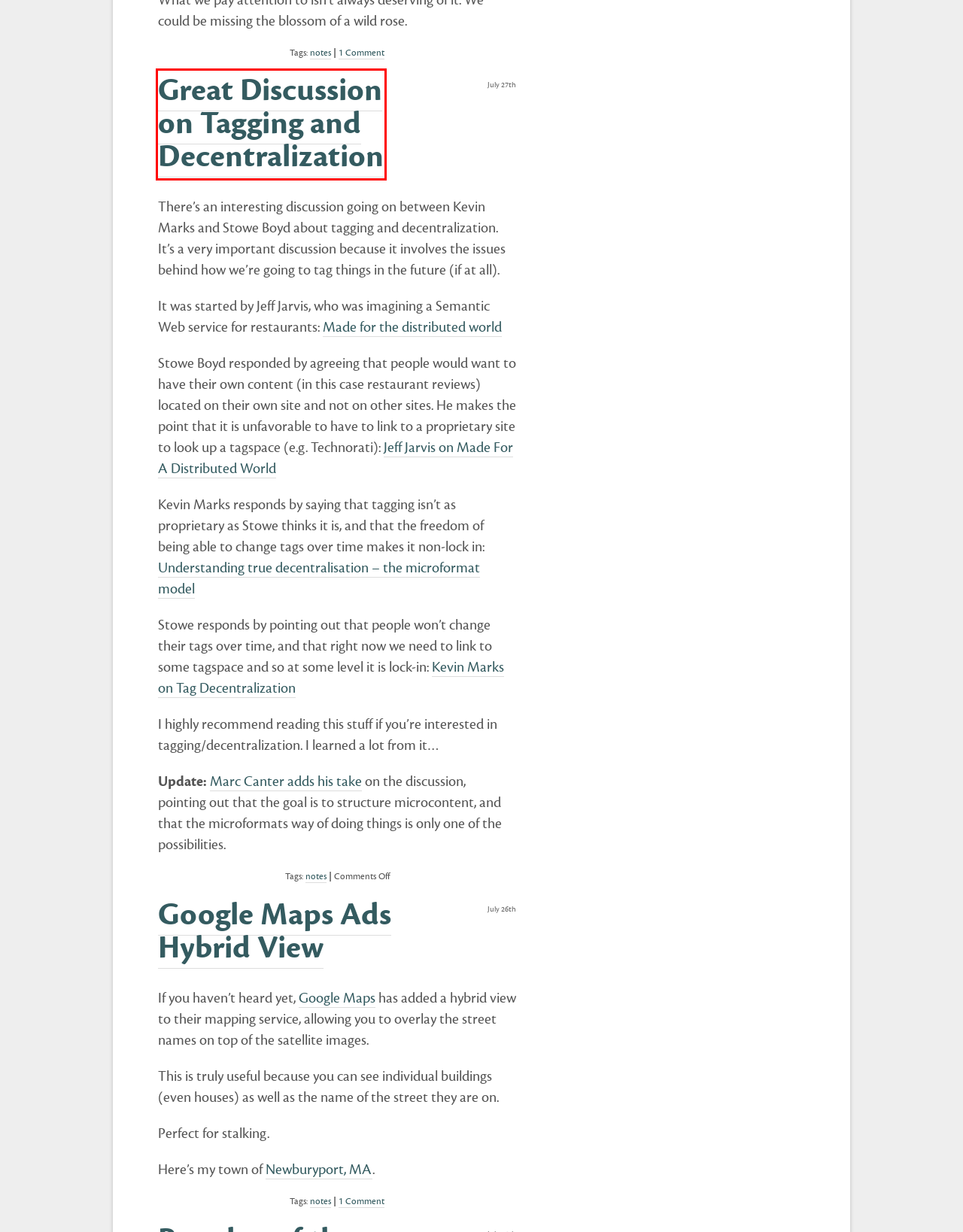Examine the screenshot of the webpage, which has a red bounding box around a UI element. Select the webpage description that best fits the new webpage after the element inside the red bounding box is clicked. Here are the choices:
A. BuzzMachine – Posts from July 17, 2005
B. Comic: Consumption
C. How to redefine a product category
D. Great Discussion on Tagging and Decentralization
E. Something to Try: Two types of Feed URLs
F. Before you write that code…
G. Weak Ties and Diversity in Social Networks
H. Google Maps Ads Hybrid View

D